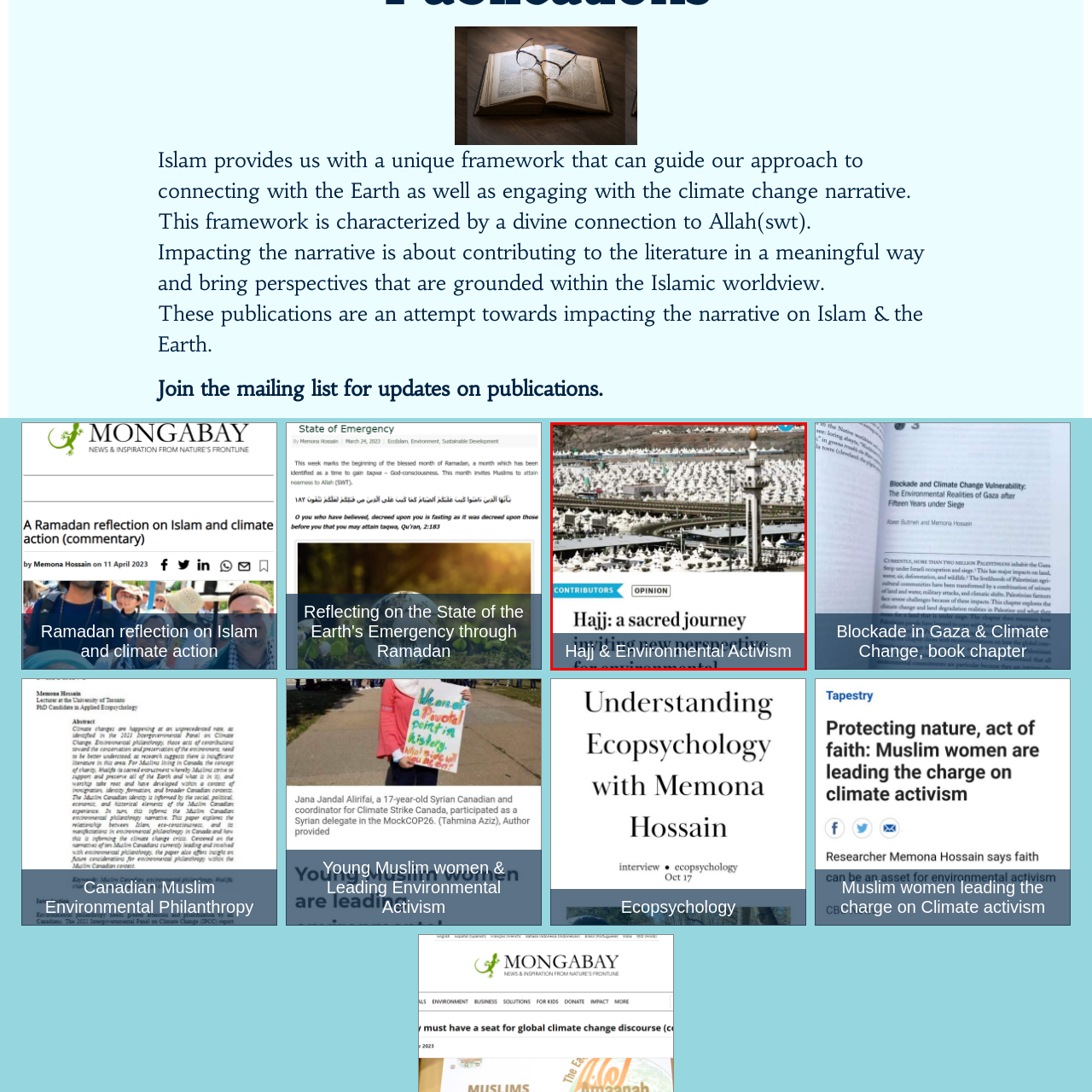Refer to the image within the red outline and provide a one-word or phrase answer to the question:
What is the theme suggested by the juxtaposition of the tents and environmental activism?

Sustainability and responsibility